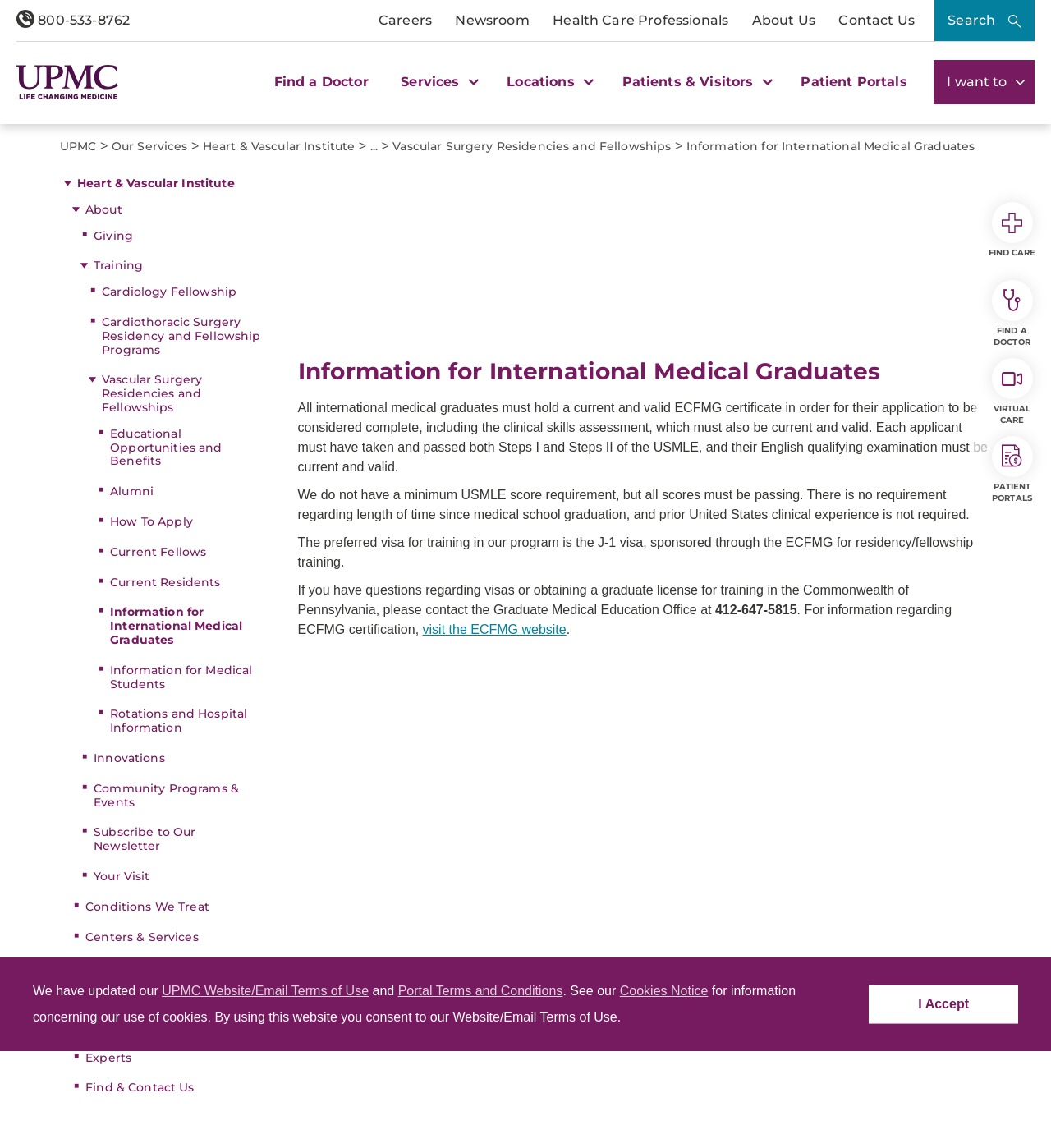Please specify the bounding box coordinates of the element that should be clicked to execute the given instruction: 'Find a doctor'. Ensure the coordinates are four float numbers between 0 and 1, expressed as [left, top, right, bottom].

[0.261, 0.063, 0.351, 0.106]